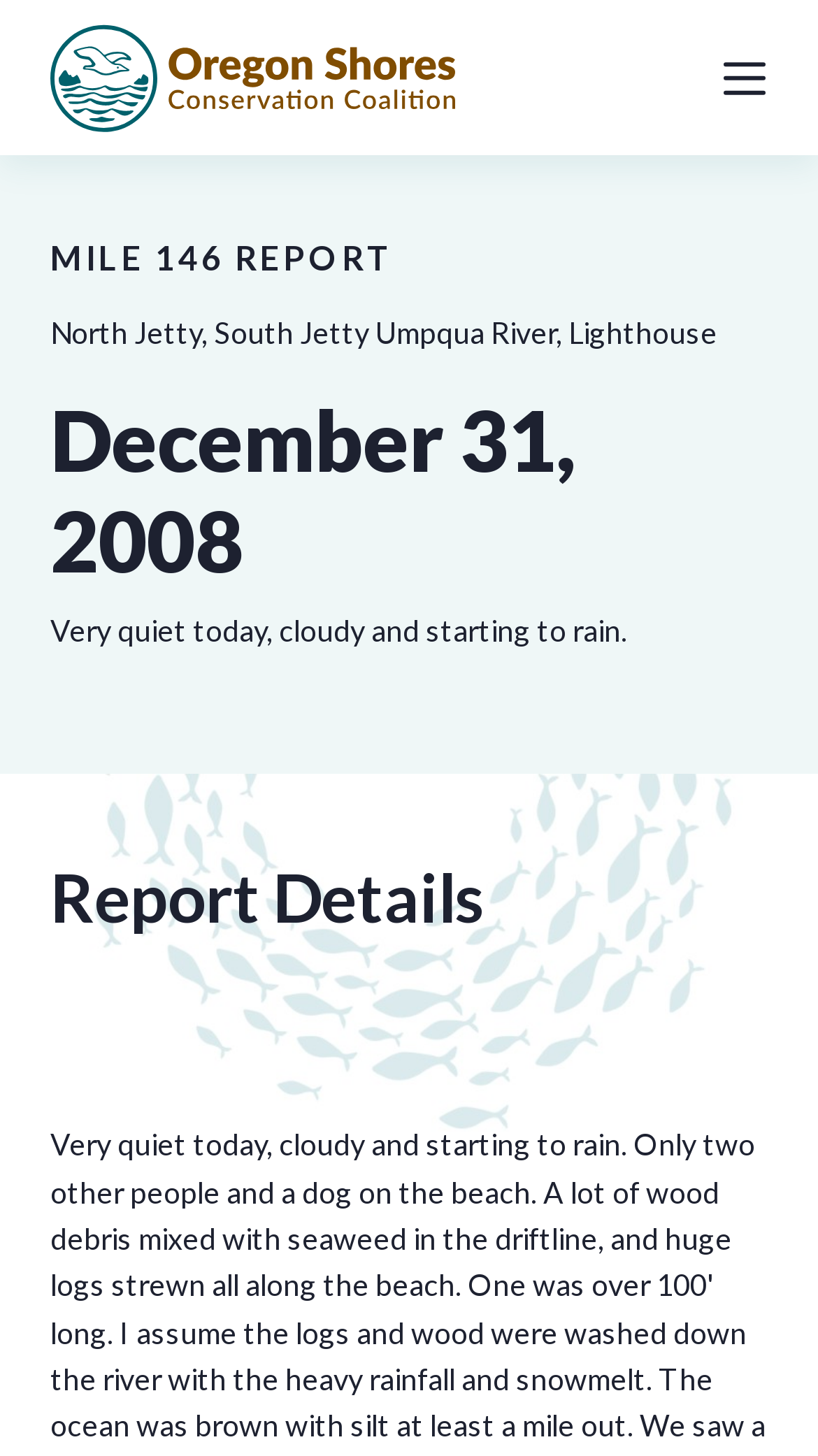Identify and provide the main heading of the webpage.

December 31, 2008